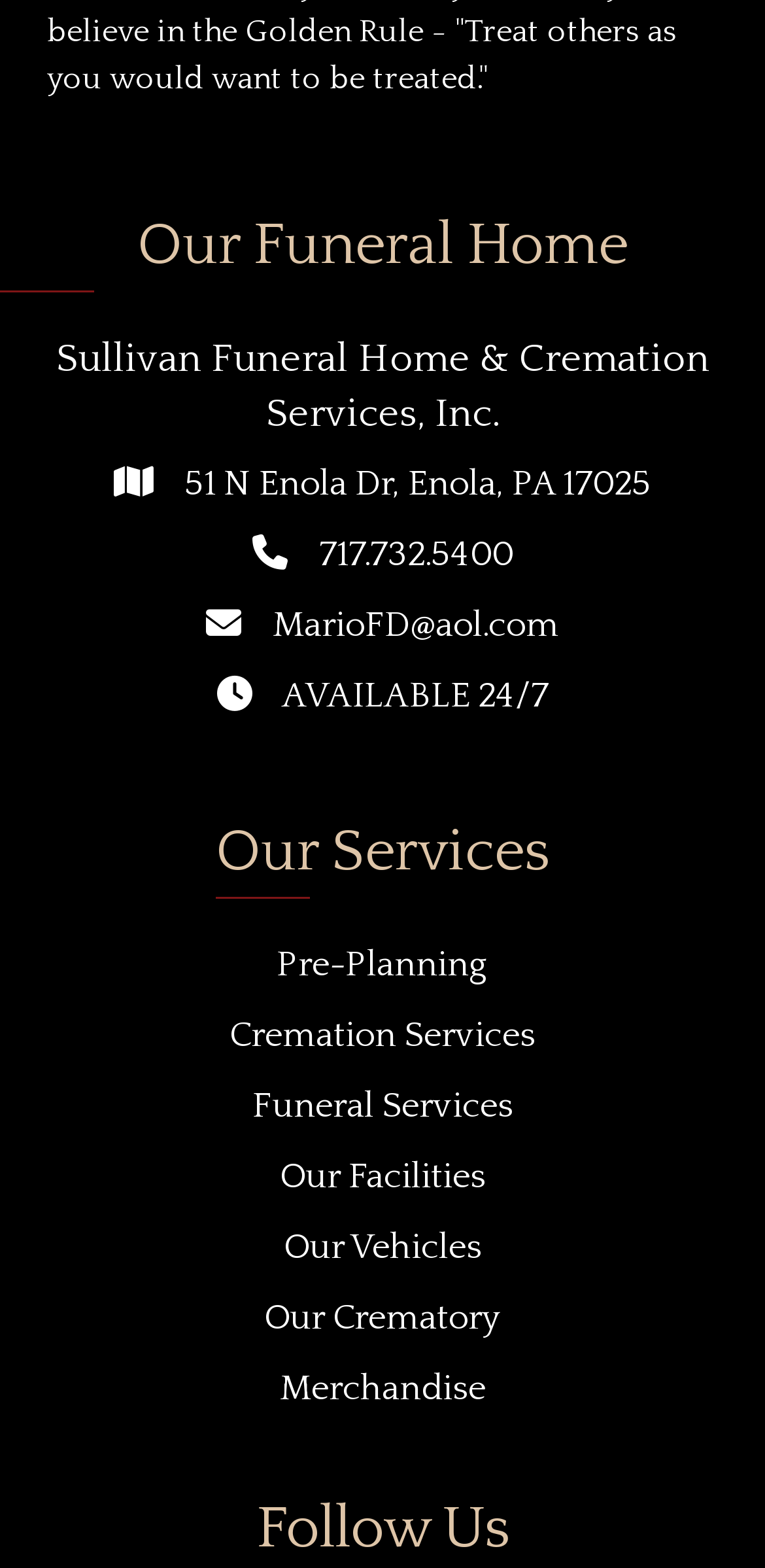What is the email address of Sullivan Funeral Home?
Please answer the question as detailed as possible based on the image.

I found the email address by looking at the link element with the text 'MarioFD@aol.com' which is located below the heading 'Sullivan Funeral Home & Cremation Services, Inc.'.